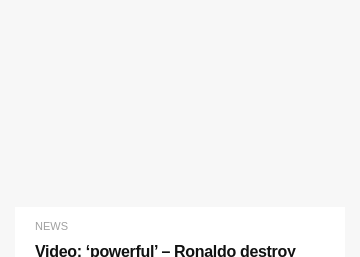What section of the website does the article belong to?
Give a detailed explanation using the information visible in the image.

The caption states that the article is part of the 'NEWS' section, which highlights various notable moments and updates about football events and players.